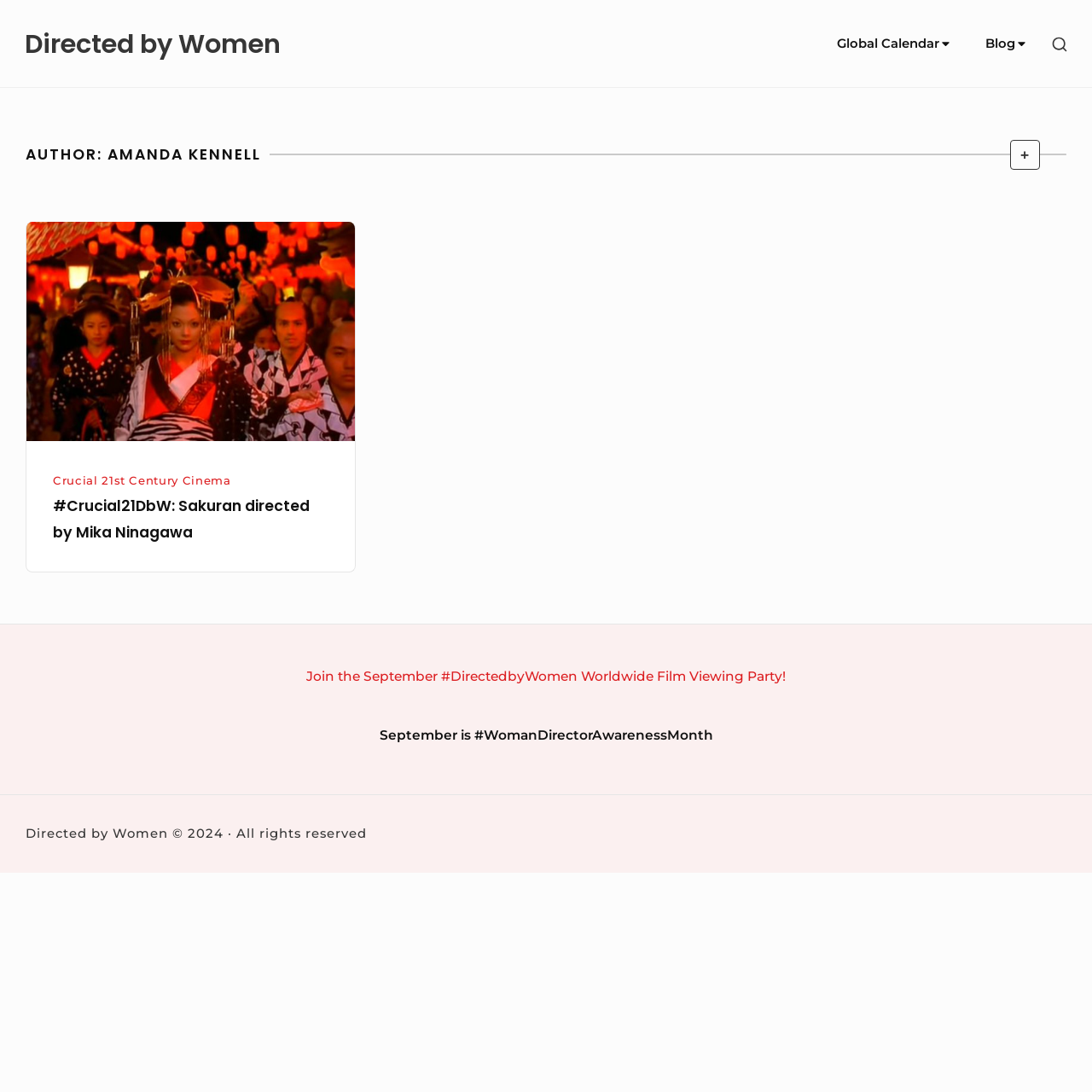Please find the bounding box coordinates of the section that needs to be clicked to achieve this instruction: "Click on the 'SHOW SECONDARY SIDEBAR' button".

[0.954, 0.025, 0.986, 0.056]